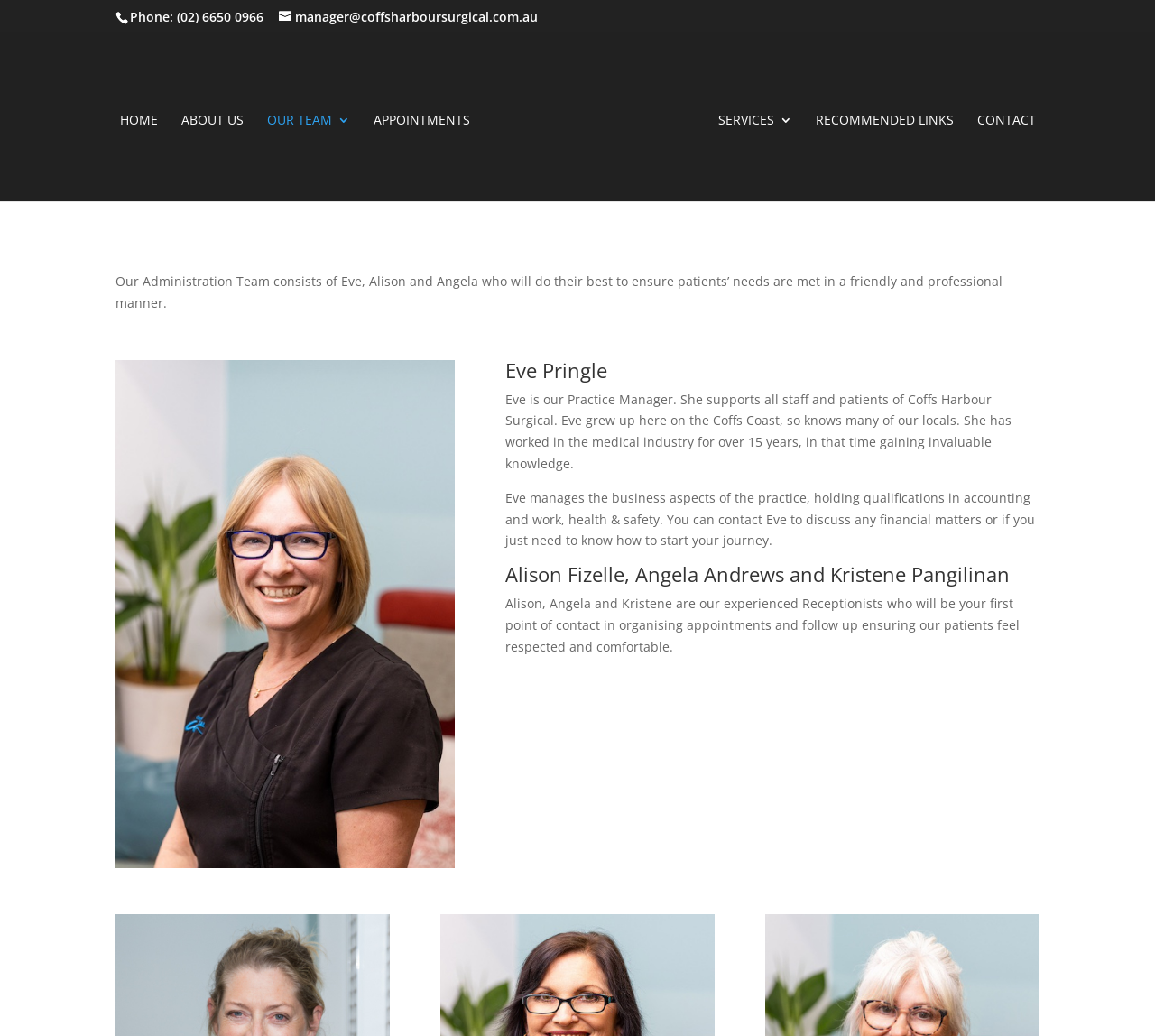Provide a one-word or short-phrase response to the question:
What is the name of the email address provided on the webpage?

manager@coffsharboursurgical.com.au